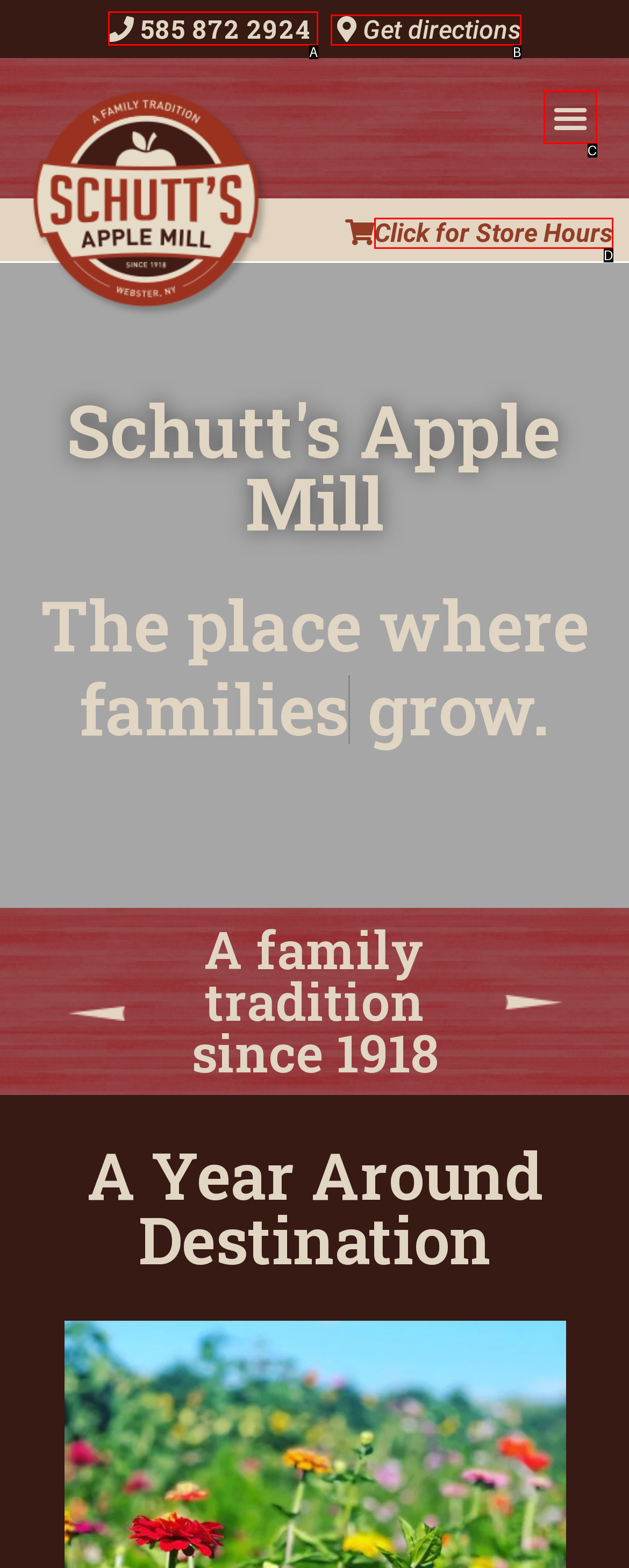Based on the description 585 872 2924, identify the most suitable HTML element from the options. Provide your answer as the corresponding letter.

A